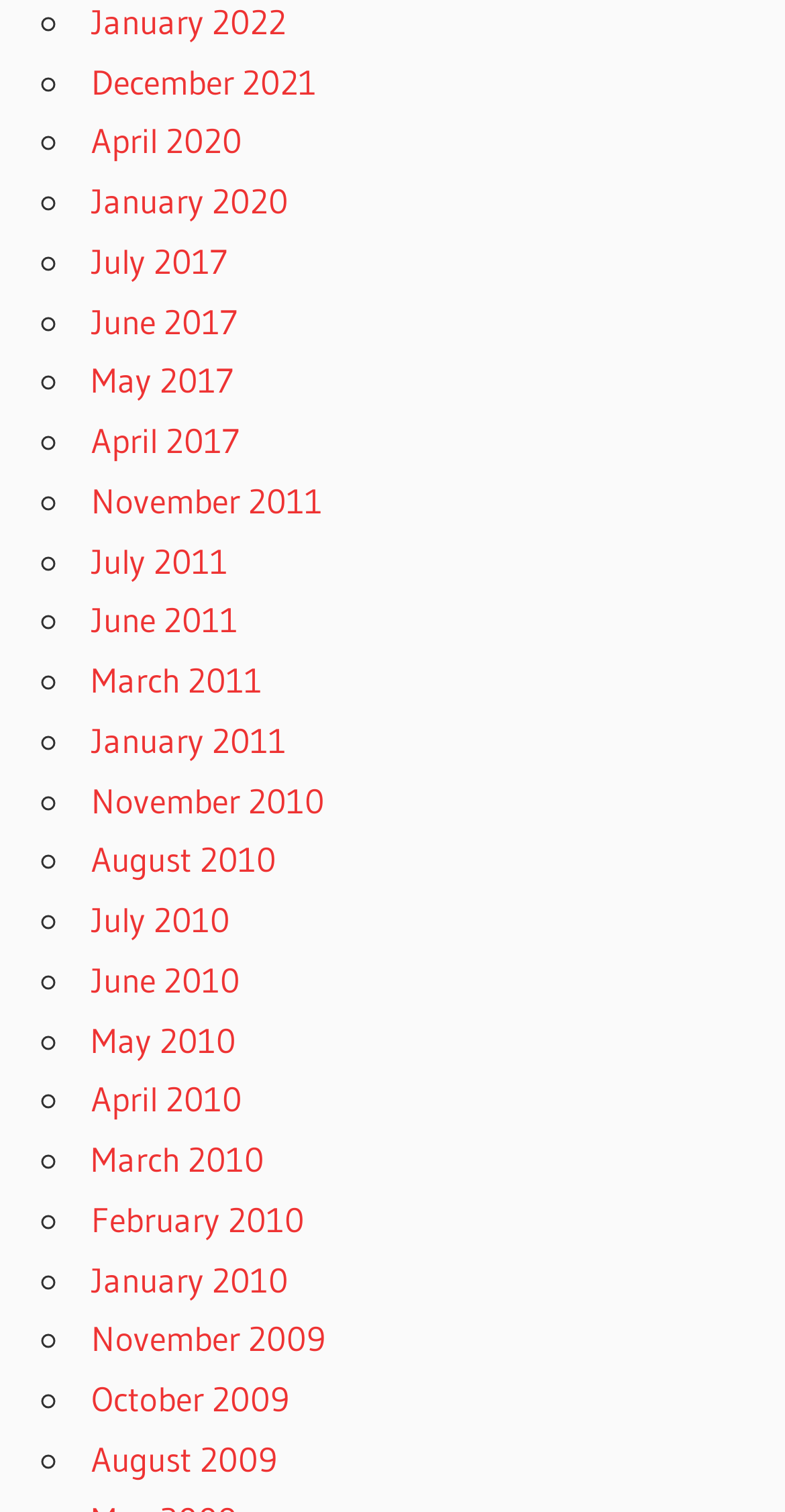Are there any months listed in 2012?
Kindly answer the question with as much detail as you can.

I looked at the list of links on the webpage and did not find any months listed in 2012. The most recent month listed is December 2011, and there are no links to months in 2012.